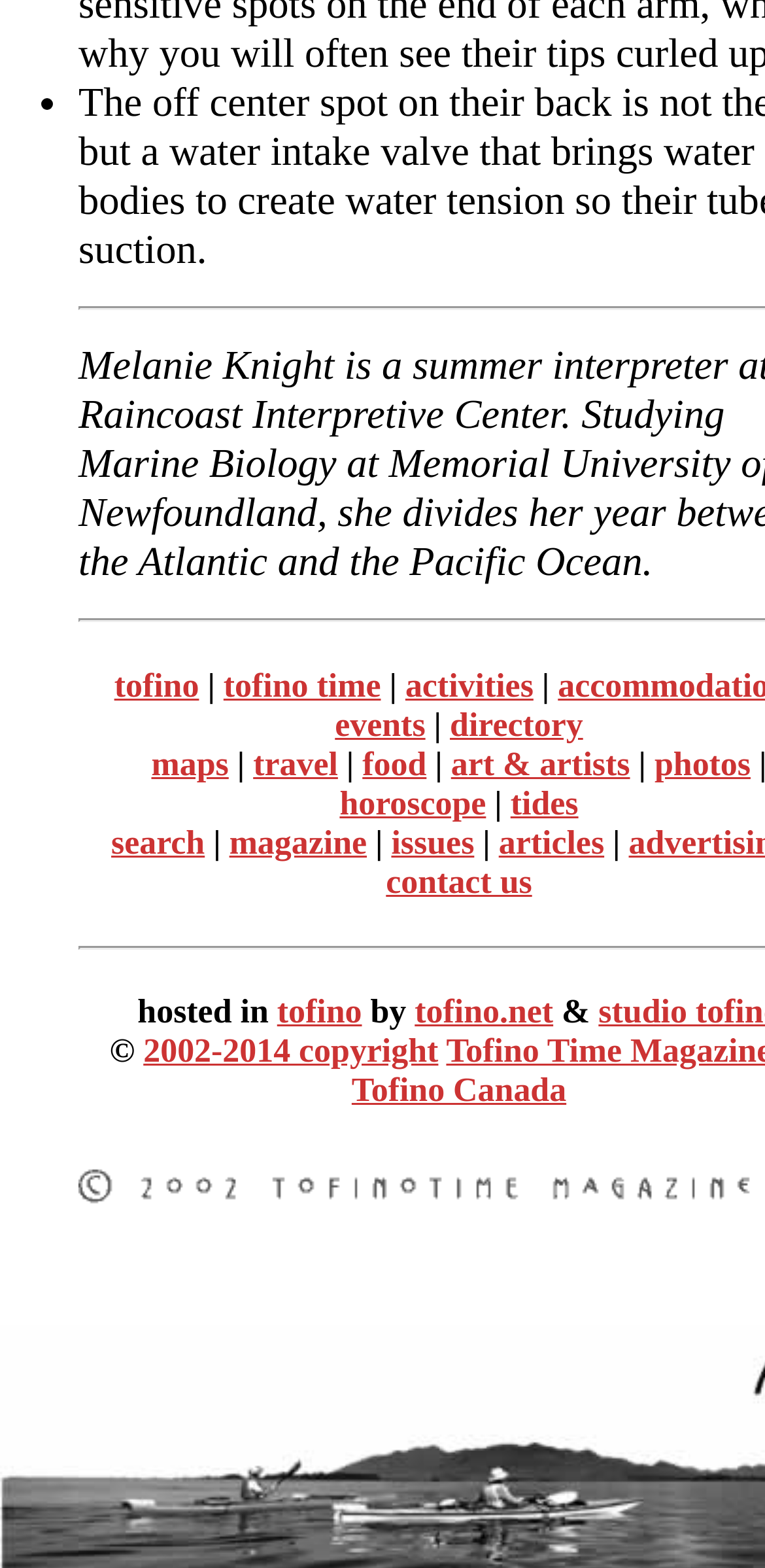Identify the bounding box coordinates for the element that needs to be clicked to fulfill this instruction: "visit tofino". Provide the coordinates in the format of four float numbers between 0 and 1: [left, top, right, bottom].

[0.149, 0.425, 0.26, 0.449]